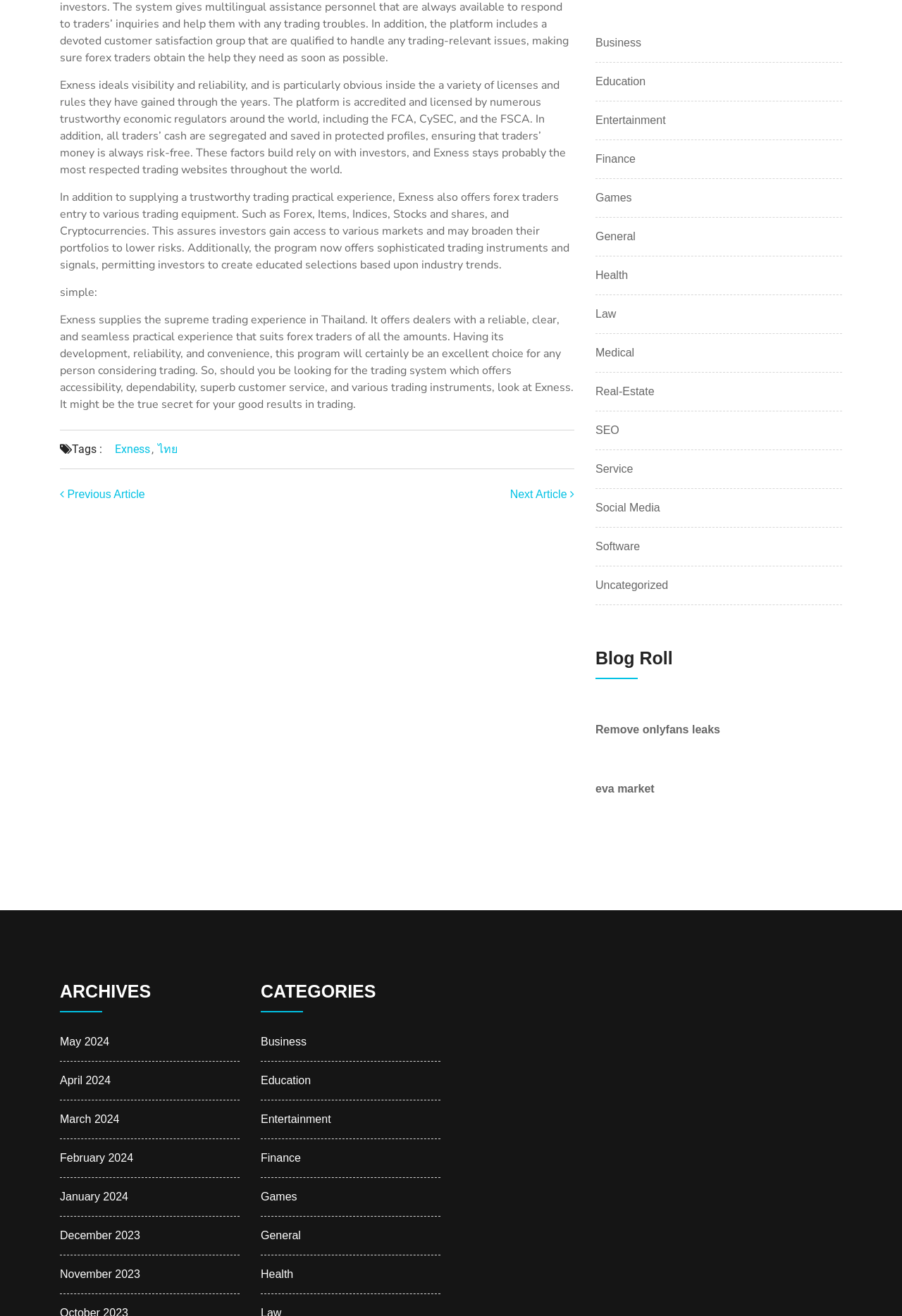Provide your answer in one word or a succinct phrase for the question: 
What is the most recent archive month listed?

May 2024